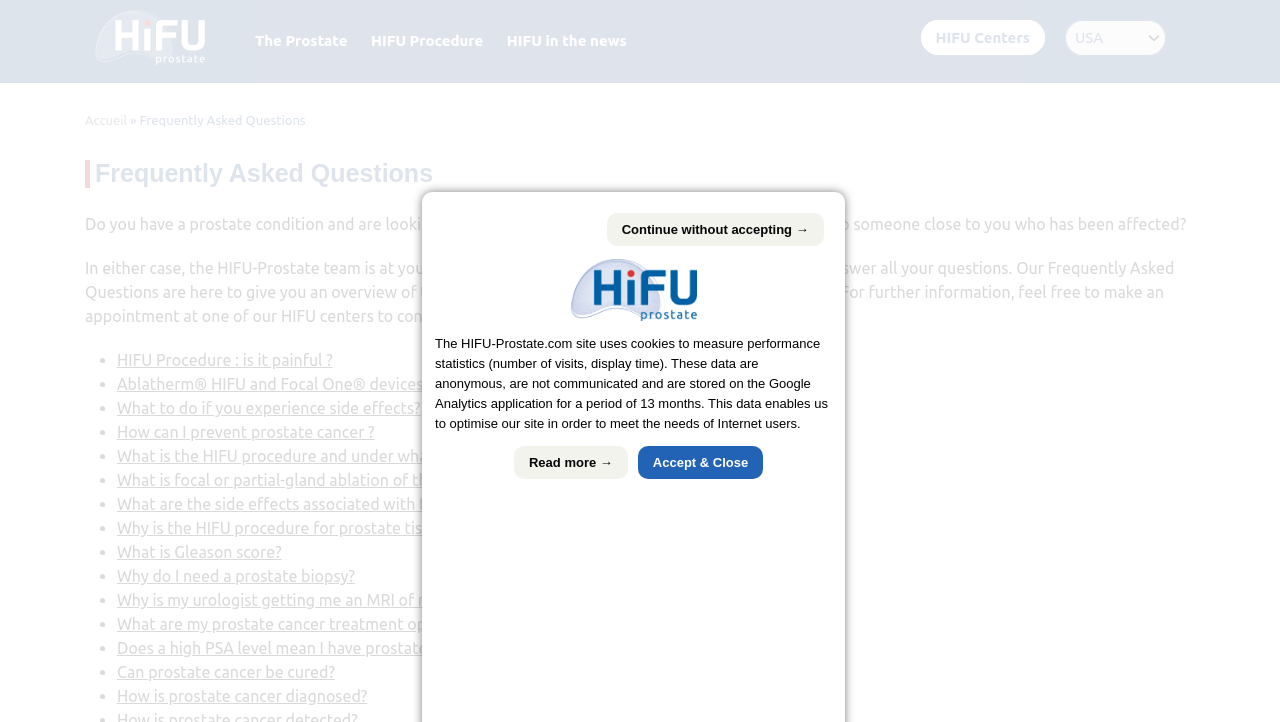Calculate the bounding box coordinates of the UI element given the description: "Continue without accepting →".

[0.474, 0.295, 0.643, 0.341]